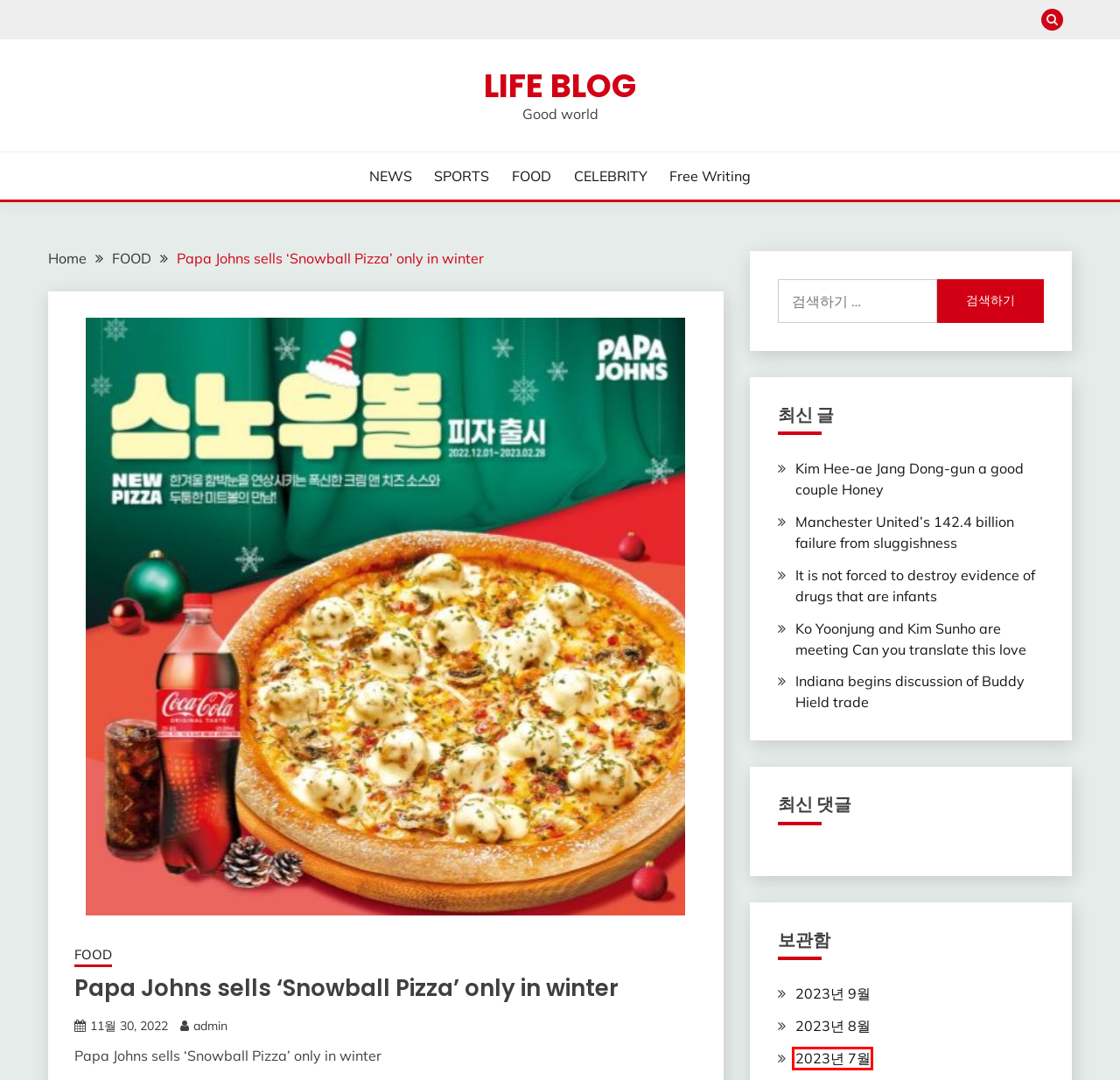A screenshot of a webpage is provided, featuring a red bounding box around a specific UI element. Identify the webpage description that most accurately reflects the new webpage after interacting with the selected element. Here are the candidates:
A. CELEBRITY Archives - LIFE BLOG
B. FOOD Archives - LIFE BLOG
C. 7월 2023 - LIFE BLOG
D. NEWS Archives - LIFE BLOG
E. Ko Yoonjung and Kim Sunho are meeting Can you translate this love
F. It is not forced to destroy evidence of drugs that are infants - LIFE BLOG
G. admin, Author at LIFE BLOG
H. LIFE BLOG - Good world

C